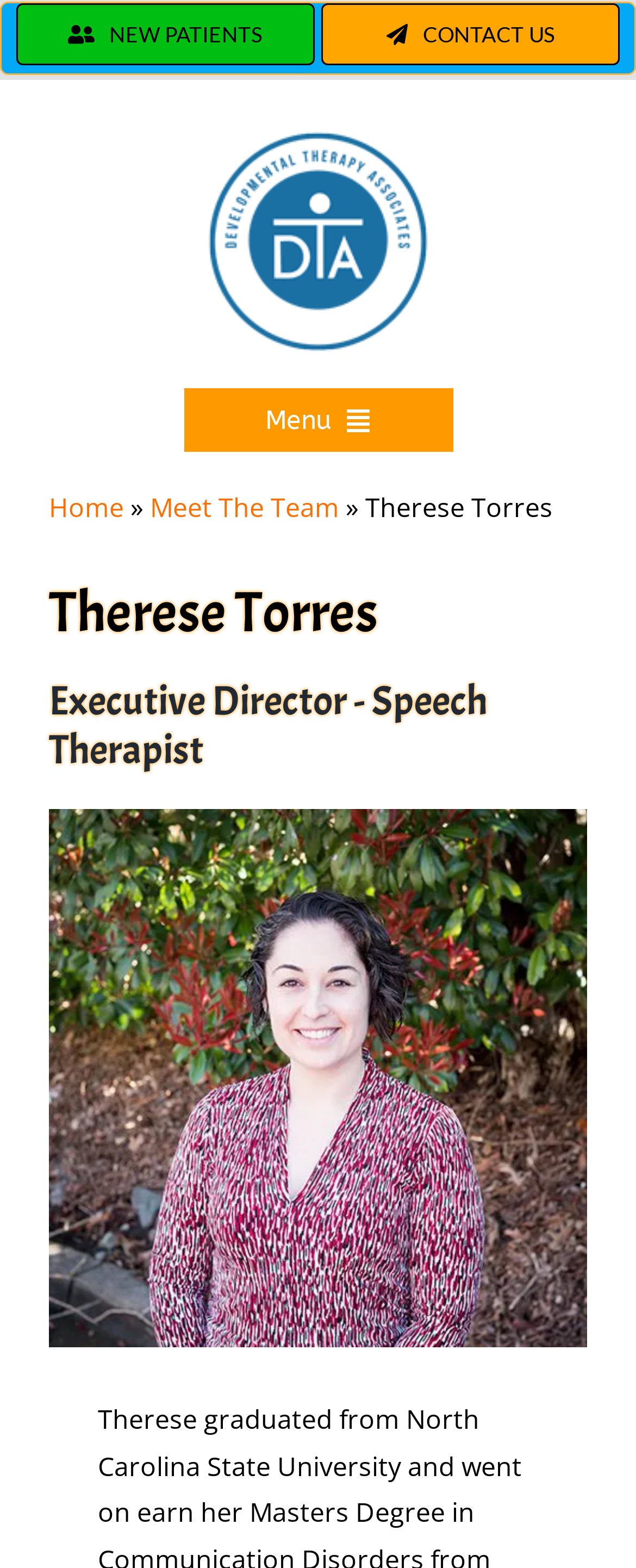Please identify the bounding box coordinates of the area that needs to be clicked to follow this instruction: "Click on New Patients".

[0.025, 0.002, 0.495, 0.042]